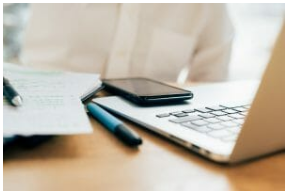What traditional tools are used for planning and organizing? Examine the screenshot and reply using just one word or a brief phrase.

Highlighter and pen